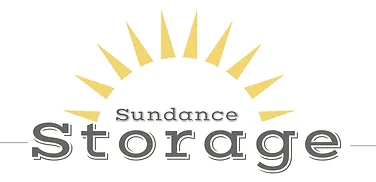Paint a vivid picture with your words by describing the image in detail.

The image features the logo of Sundance Storage, a self-storage facility located in Elko, Nevada. The design incorporates a sun motif in a bright yellow color, symbolizing warmth and reliability. The text "Sundance" is presented in a playful, light font, while "Storage" is crafted in a bold, more substantial typeface, emphasizing the business's focus on secure and accessible storage solutions. This logo effectively conveys a welcoming and trustworthy atmosphere, aligning with the company’s commitment to providing clean and affordable storage spaces for local residents, businesses, and students.